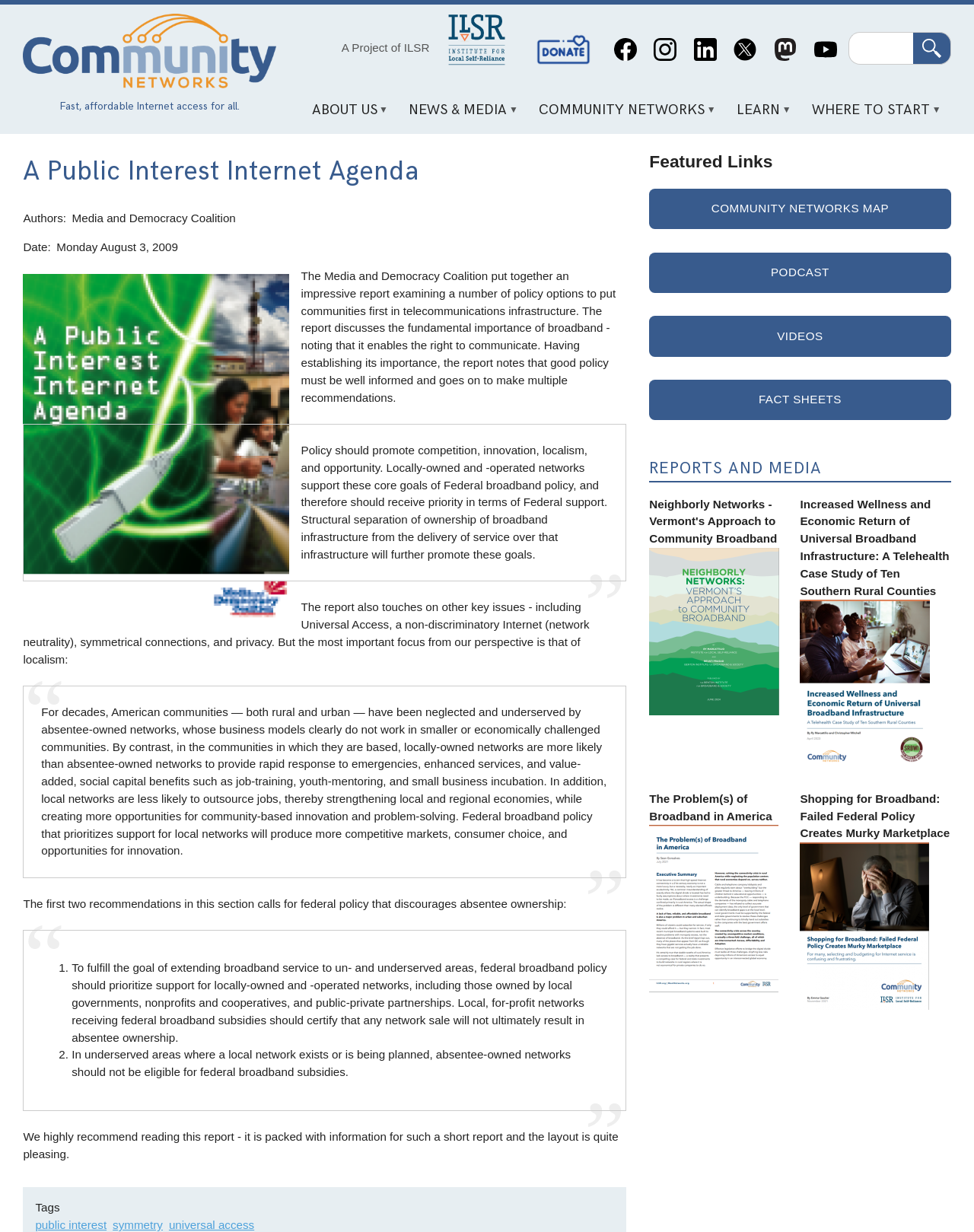Please identify the bounding box coordinates of the element's region that needs to be clicked to fulfill the following instruction: "Leave a comment". The bounding box coordinates should consist of four float numbers between 0 and 1, i.e., [left, top, right, bottom].

None